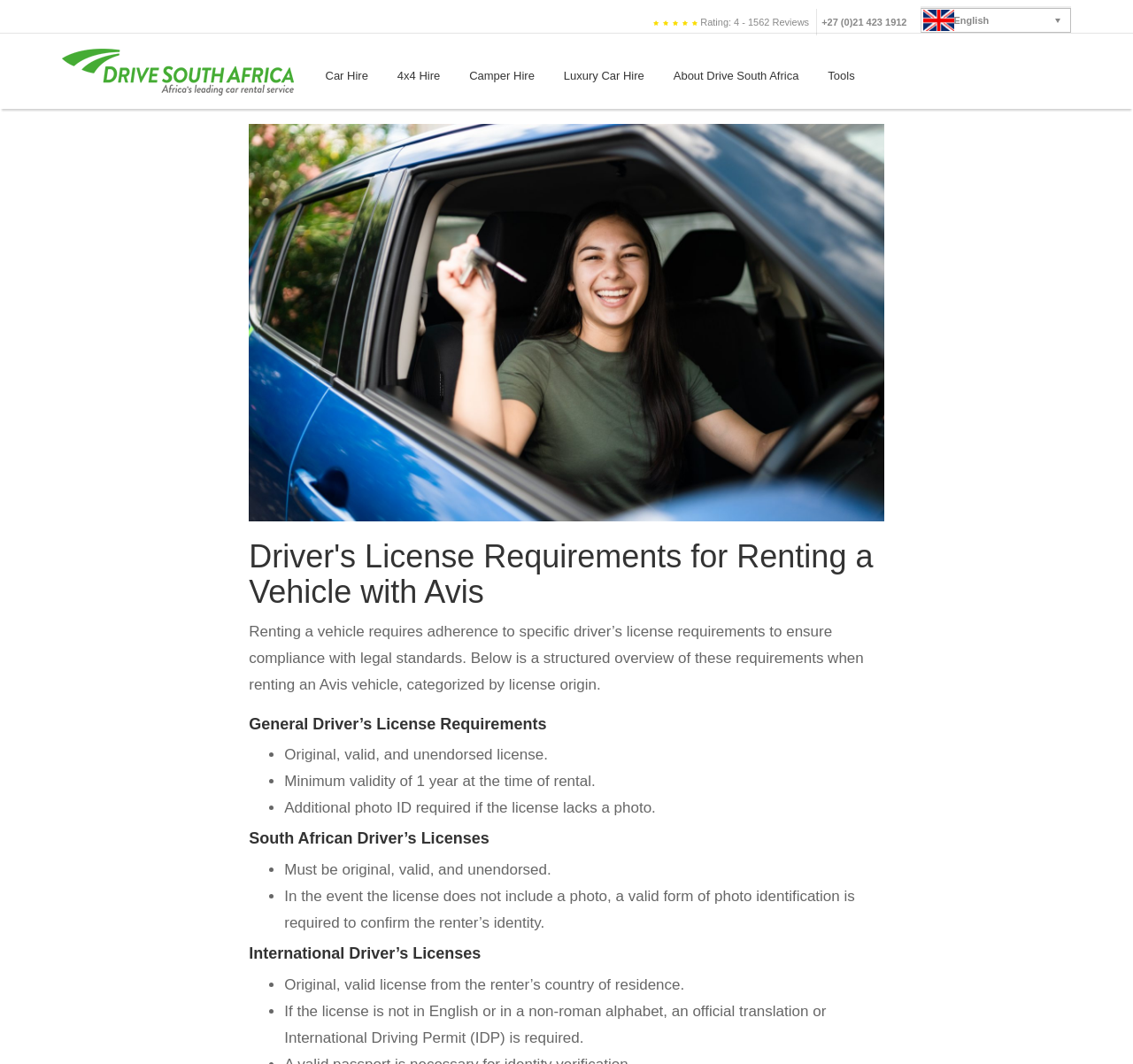What is required if a South African driver's license lacks a photo?
From the image, respond using a single word or phrase.

Valid photo ID